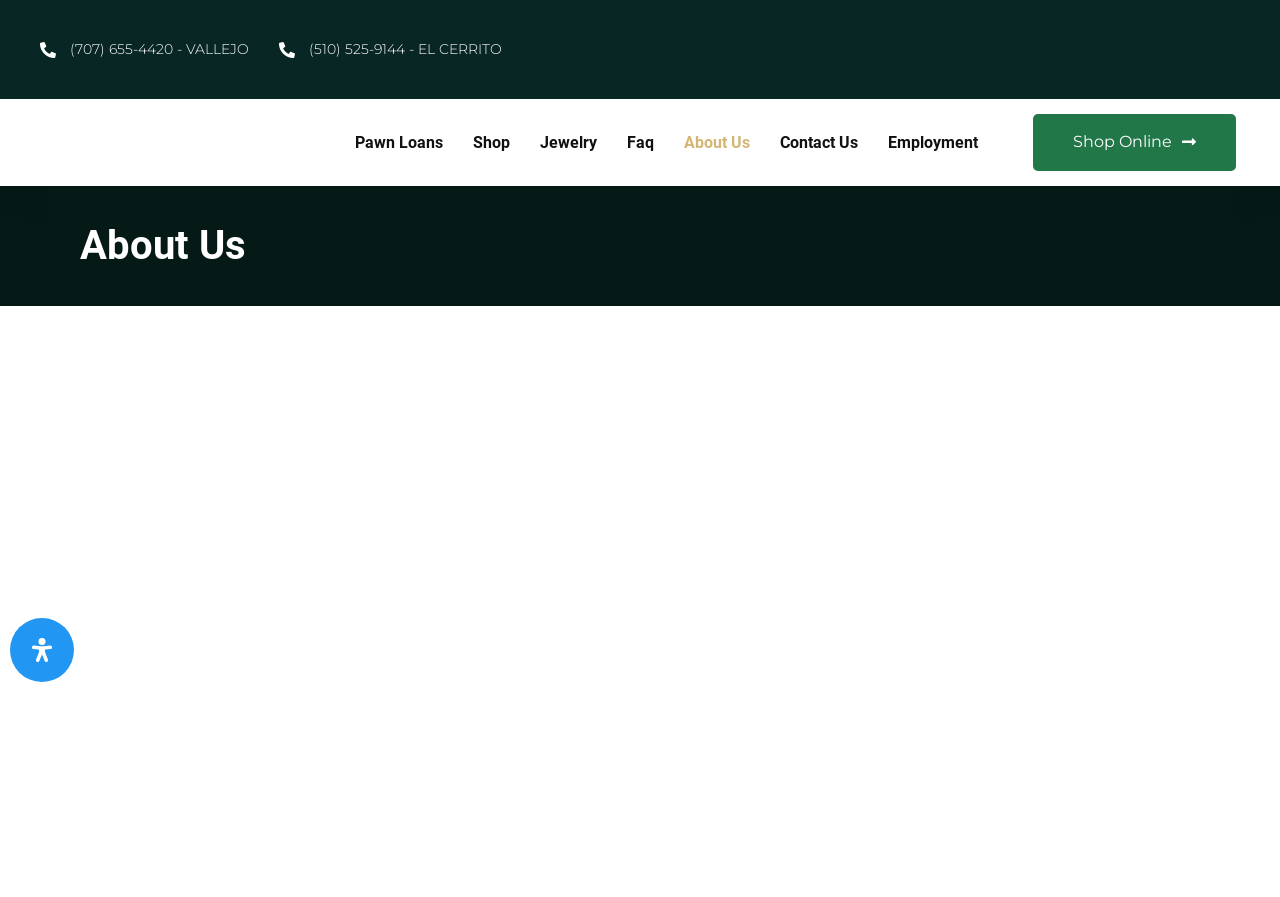Using the given element description, provide the bounding box coordinates (top-left x, top-left y, bottom-right x, bottom-right y) for the corresponding UI element in the screenshot: aria-label="Open Accessibility Panel"

[0.008, 0.689, 0.058, 0.76]